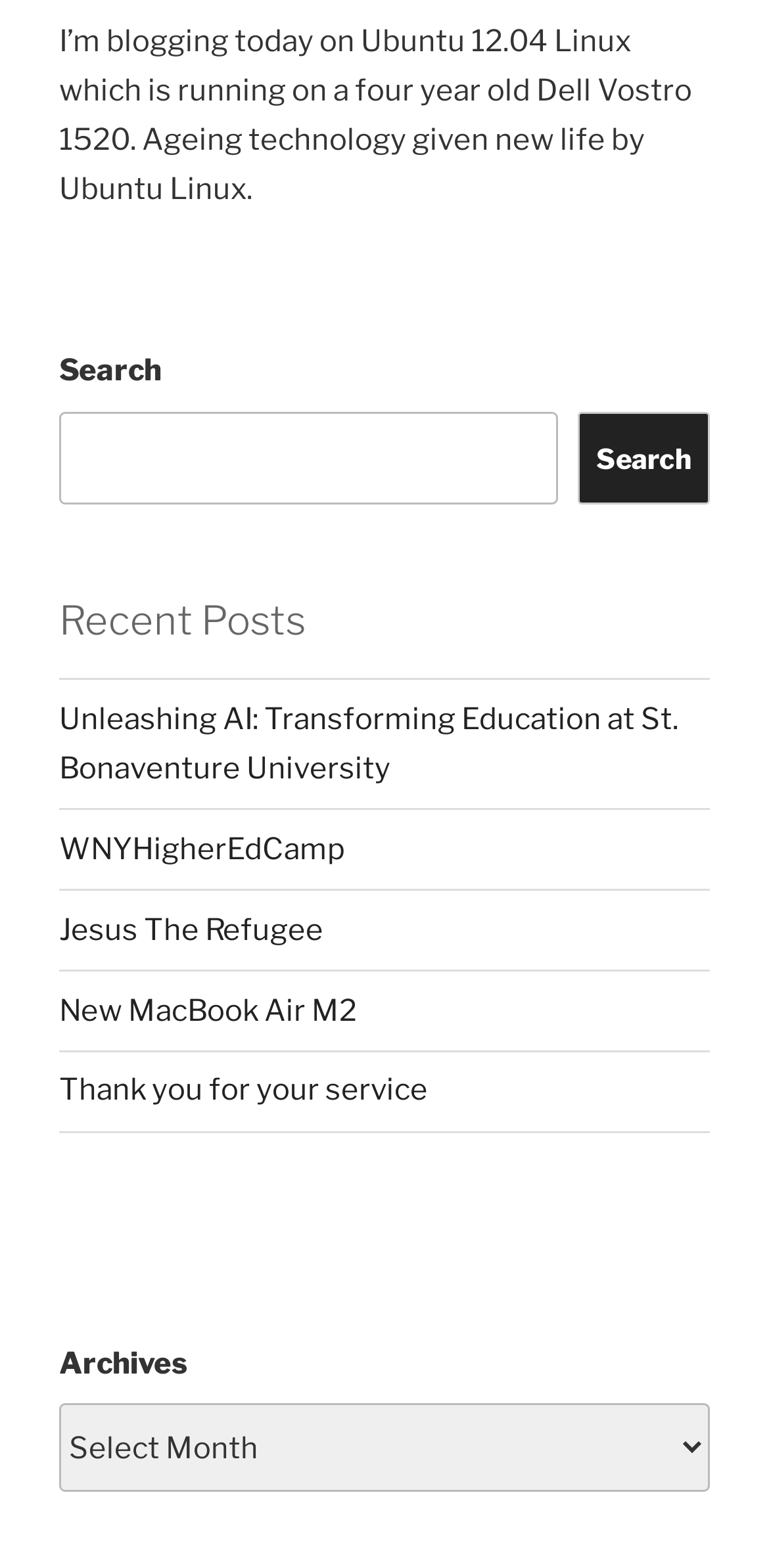Please determine the bounding box coordinates of the element to click on in order to accomplish the following task: "View the category of Scentsy Bars". Ensure the coordinates are four float numbers ranging from 0 to 1, i.e., [left, top, right, bottom].

None